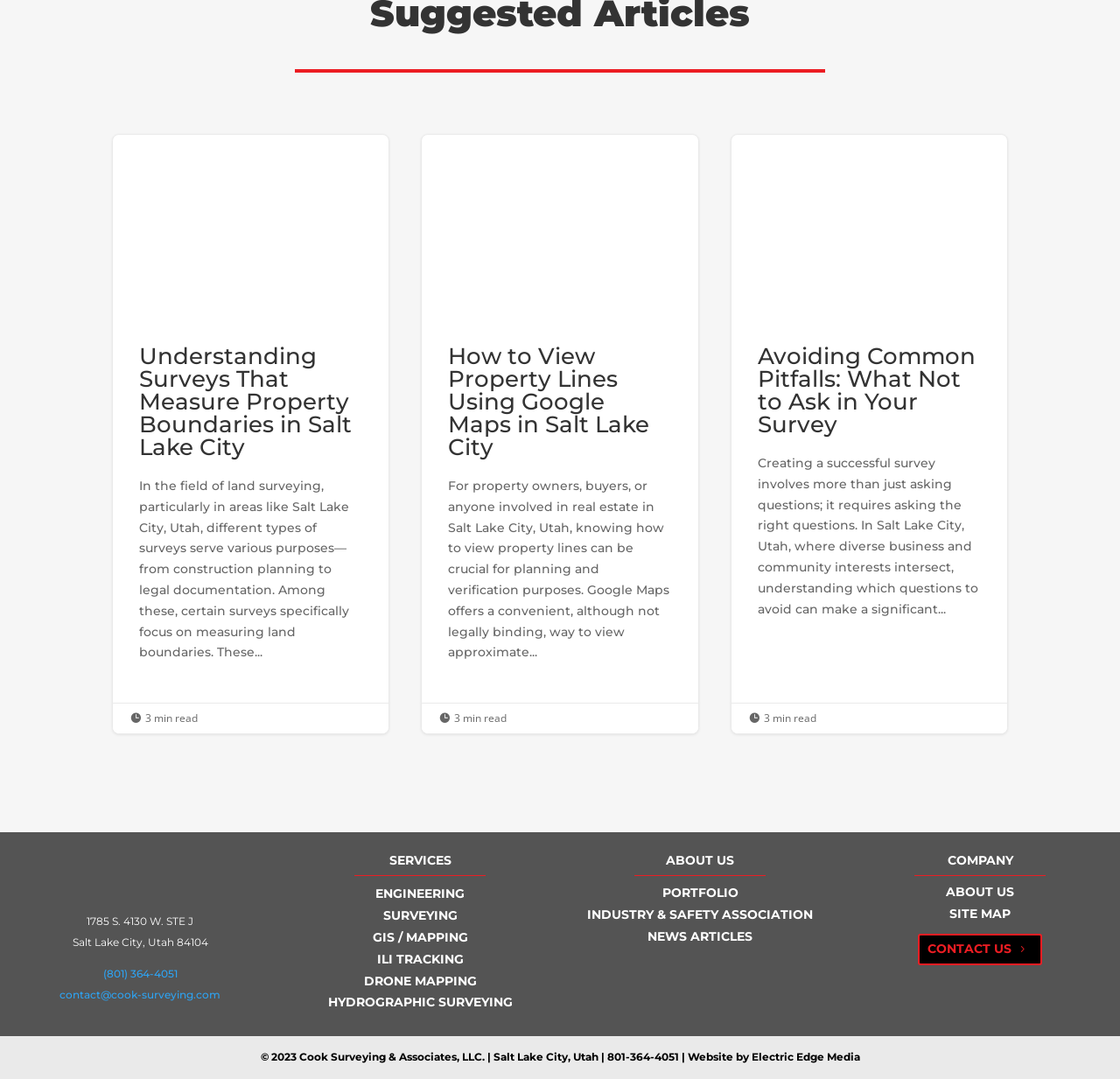What services does Cook Surveying & Associates, LLC offer?
Relying on the image, give a concise answer in one word or a brief phrase.

ENGINEERING, SURVEYING, GIS / MAPPING, etc.